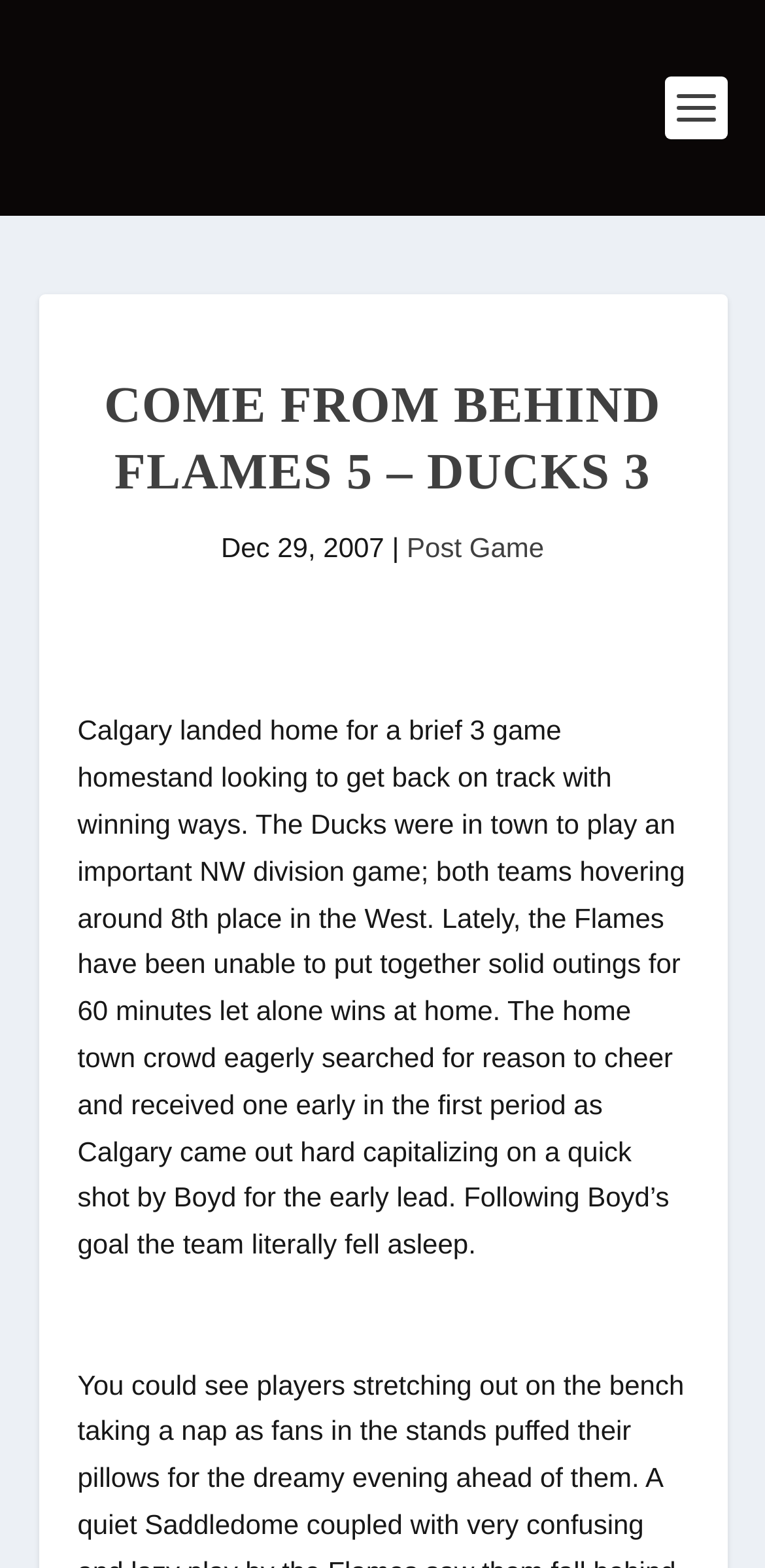Identify the text that serves as the heading for the webpage and generate it.

COME FROM BEHIND FLAMES 5 – DUCKS 3